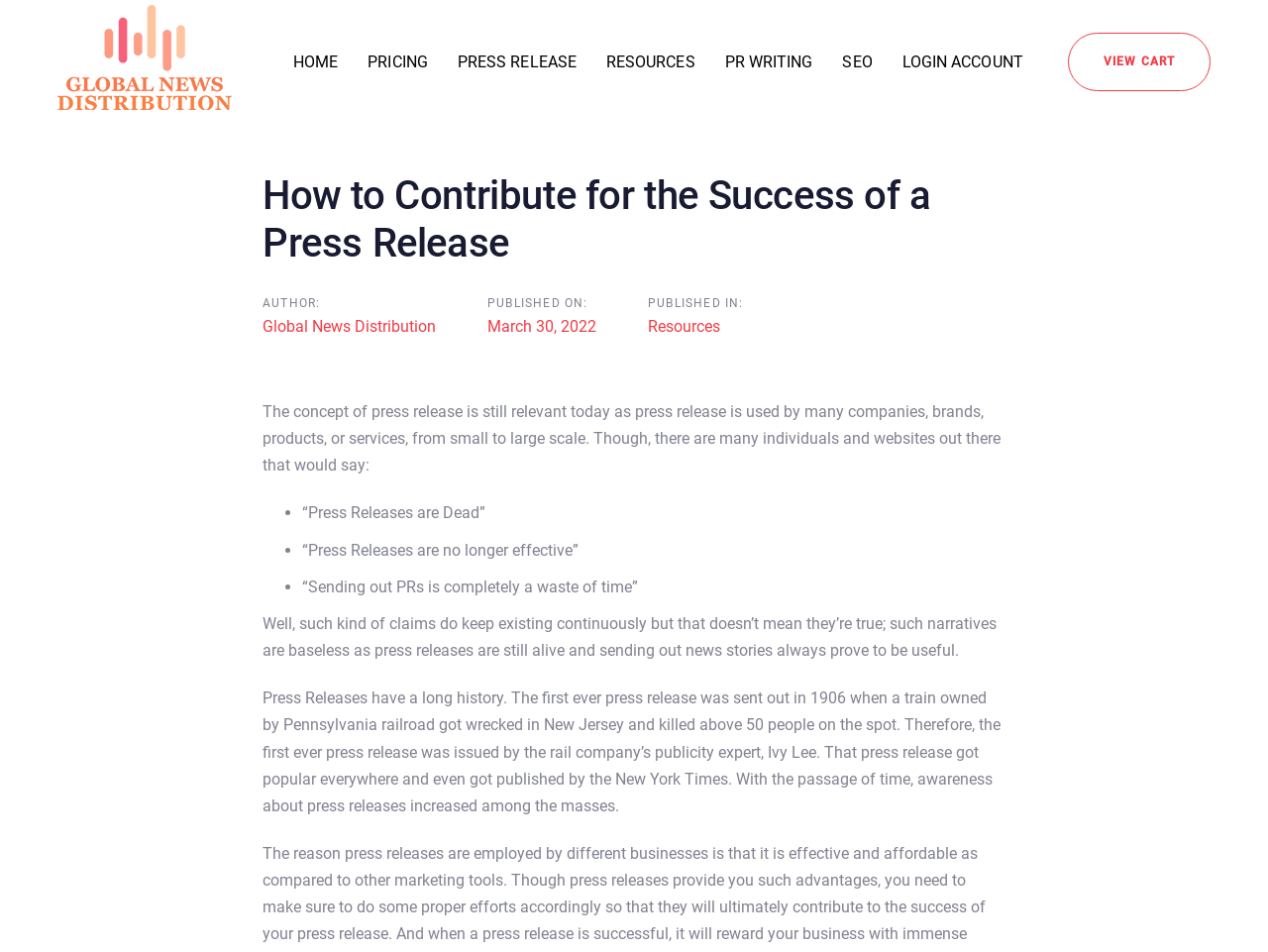Provide the bounding box coordinates, formatted as (top-left x, top-left y, bottom-right x, bottom-right y), with all values being floating point numbers between 0 and 1. Identify the bounding box of the UI element that matches the description: March 30, 2022

[0.384, 0.333, 0.47, 0.353]